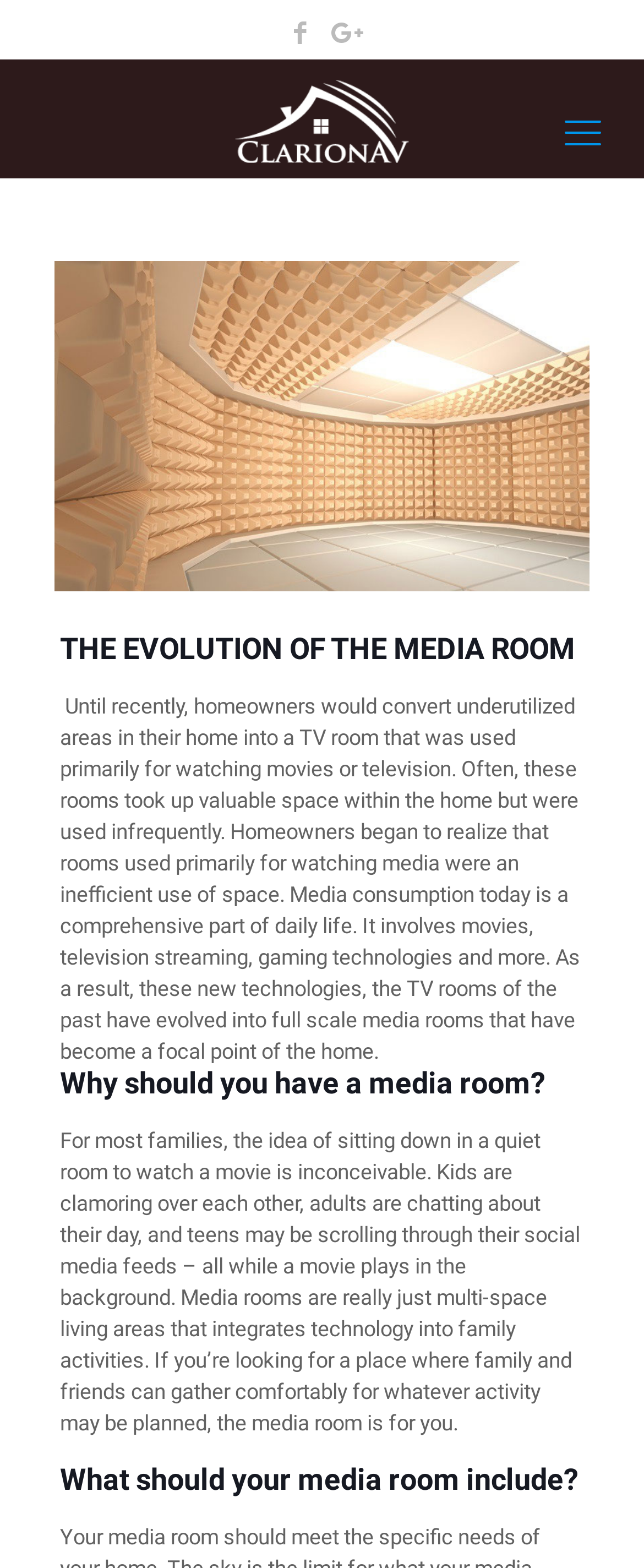What is the purpose of a media room?
Kindly offer a comprehensive and detailed response to the question.

According to the webpage, a media room is not just for watching movies or TV, but it's a multi-space living area that integrates technology into family activities, providing a comfortable space for family and friends to gather.